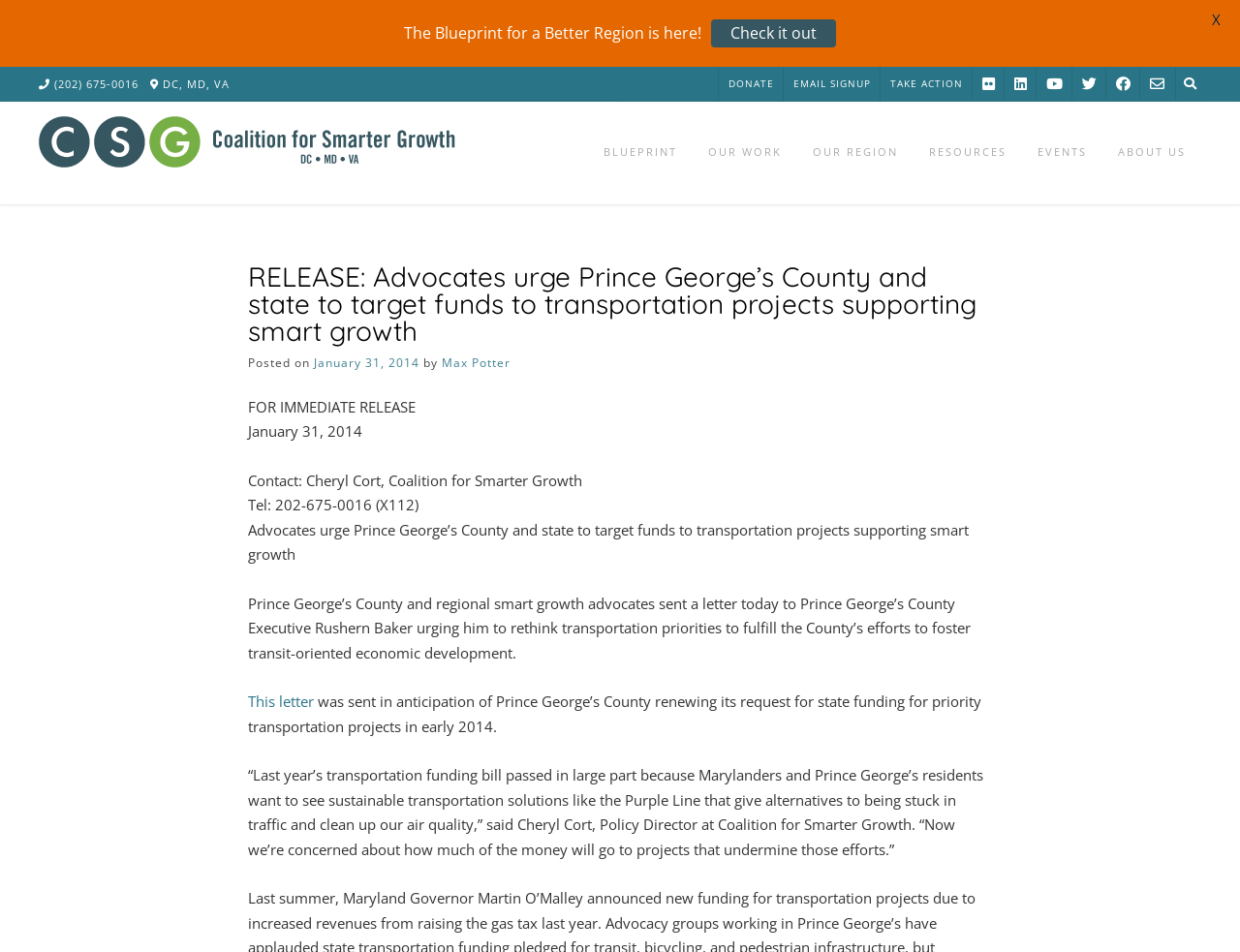Highlight the bounding box coordinates of the element that should be clicked to carry out the following instruction: "Learn about Lopesan Villa del Conde Resort & Thalasso". The coordinates must be given as four float numbers ranging from 0 to 1, i.e., [left, top, right, bottom].

None